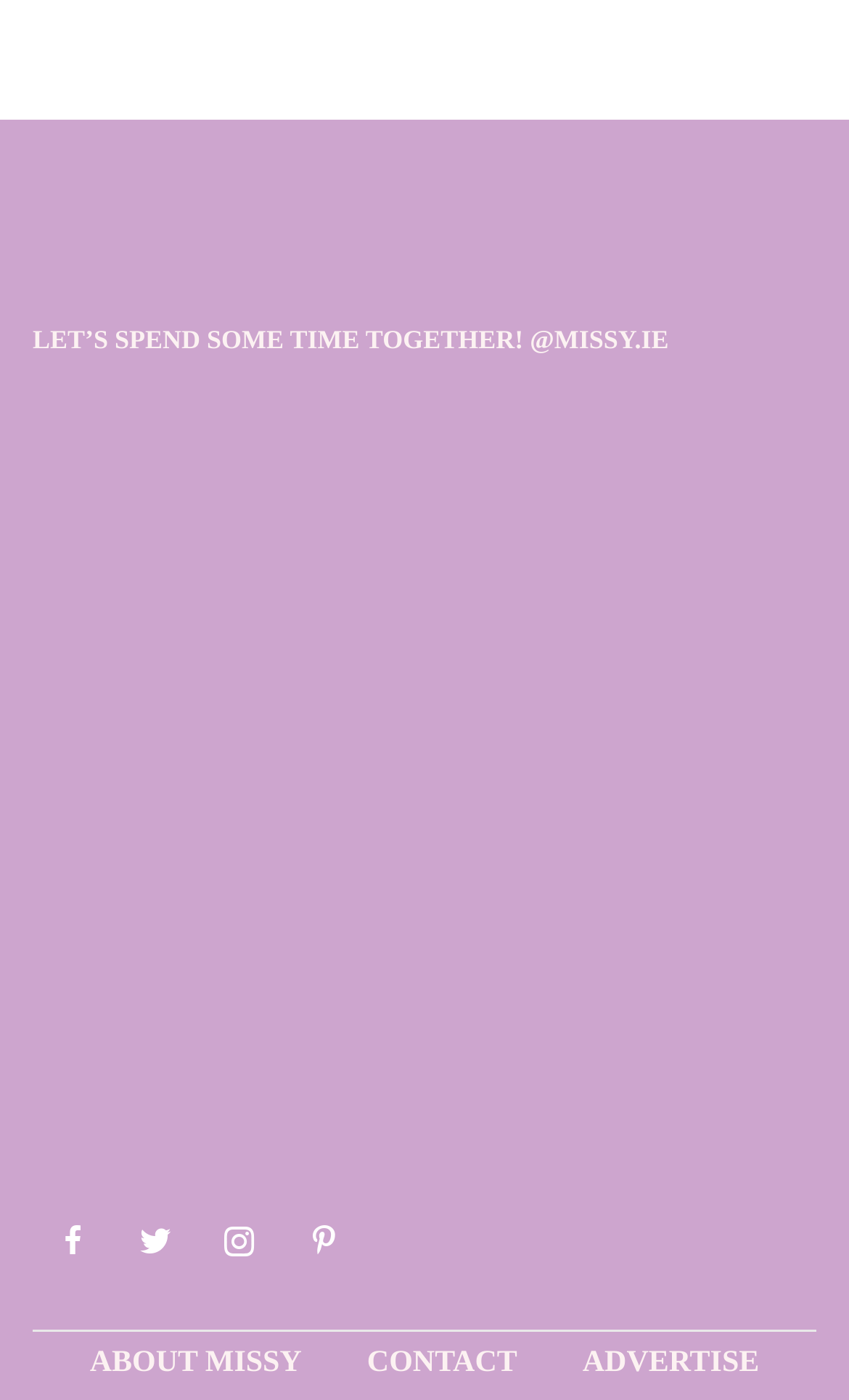Determine the bounding box coordinates of the region I should click to achieve the following instruction: "Read about Taylor Swift's Eras Tour". Ensure the bounding box coordinates are four float numbers between 0 and 1, i.e., [left, top, right, bottom].

[0.038, 0.284, 0.346, 0.517]